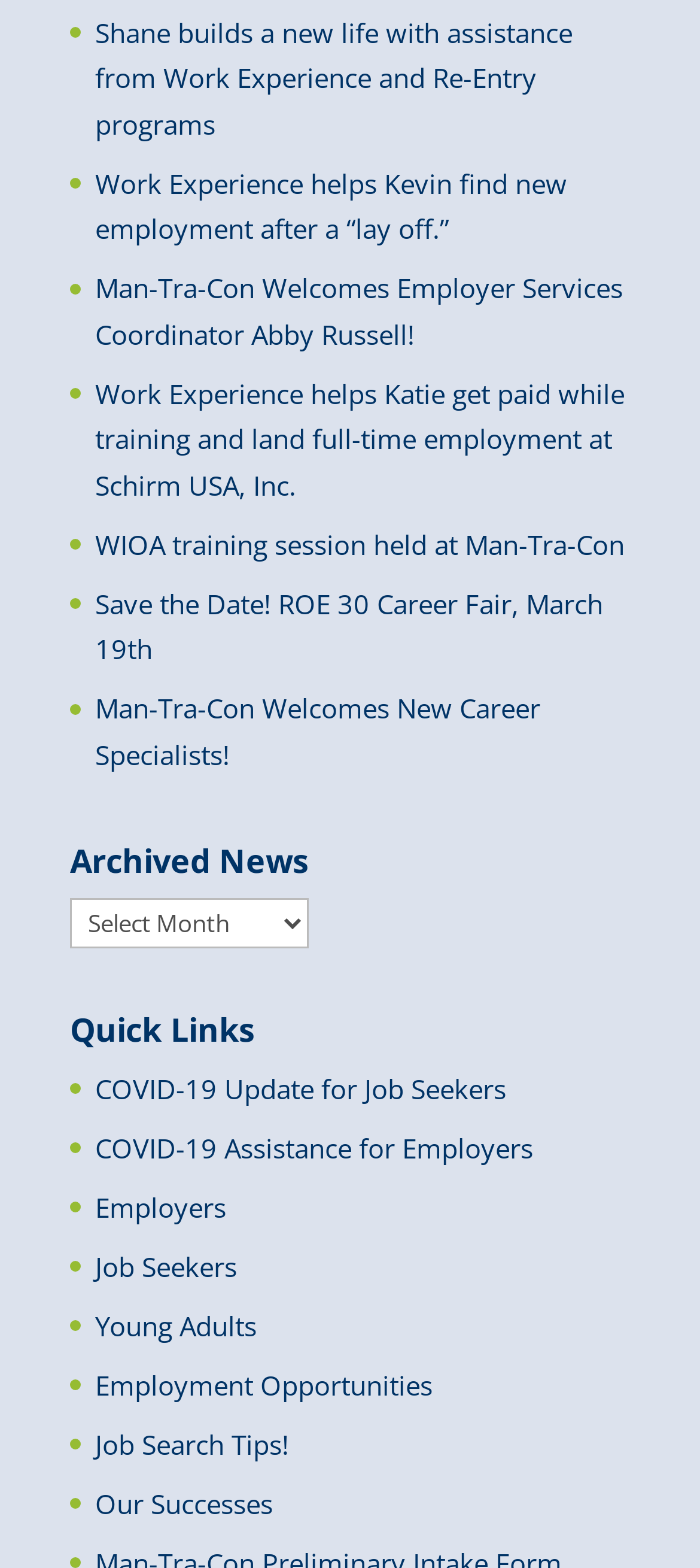Please determine the bounding box of the UI element that matches this description: Employers. The coordinates should be given as (top-left x, top-left y, bottom-right x, bottom-right y), with all values between 0 and 1.

[0.136, 0.758, 0.323, 0.781]